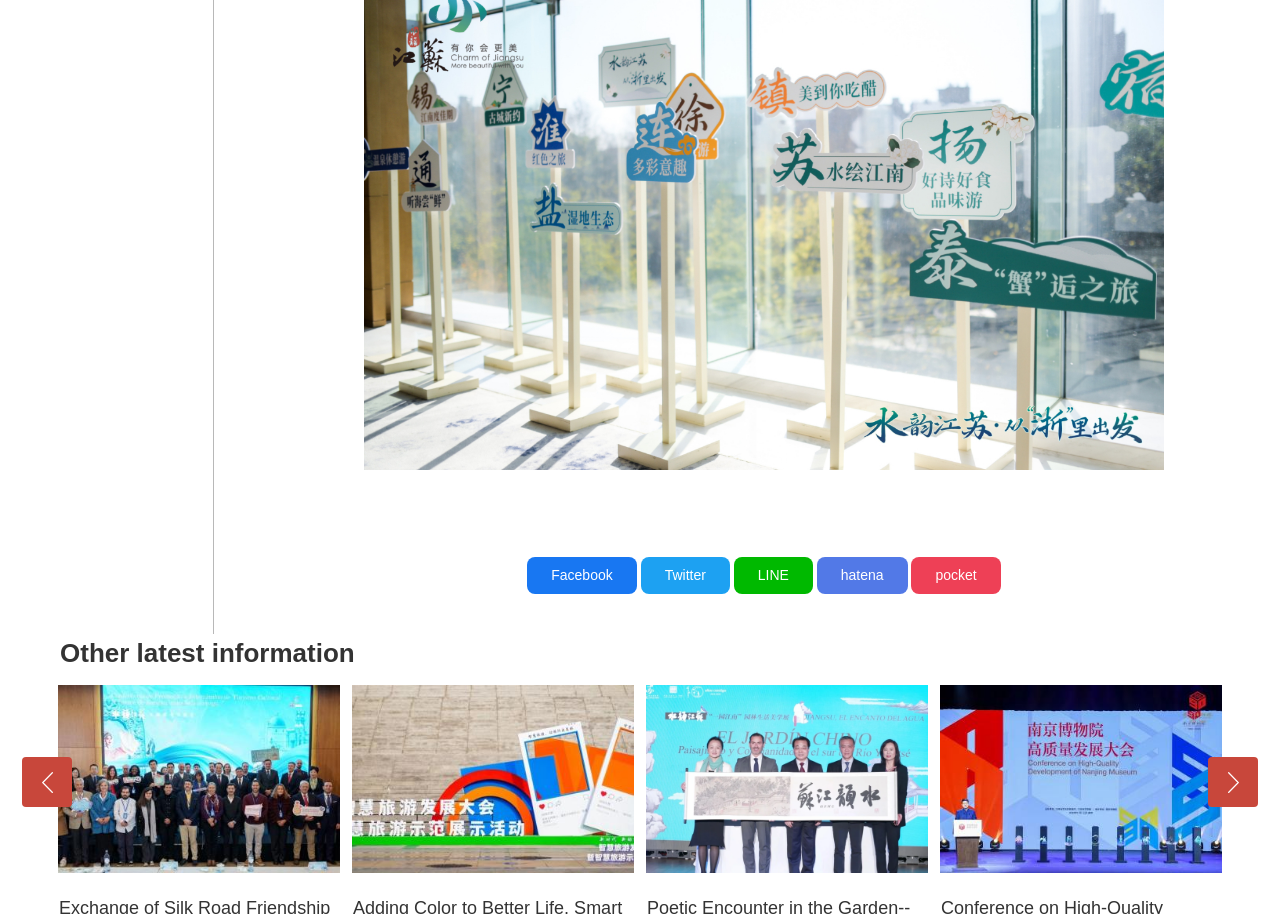Give the bounding box coordinates for the element described as: "LINE".

[0.573, 0.609, 0.635, 0.65]